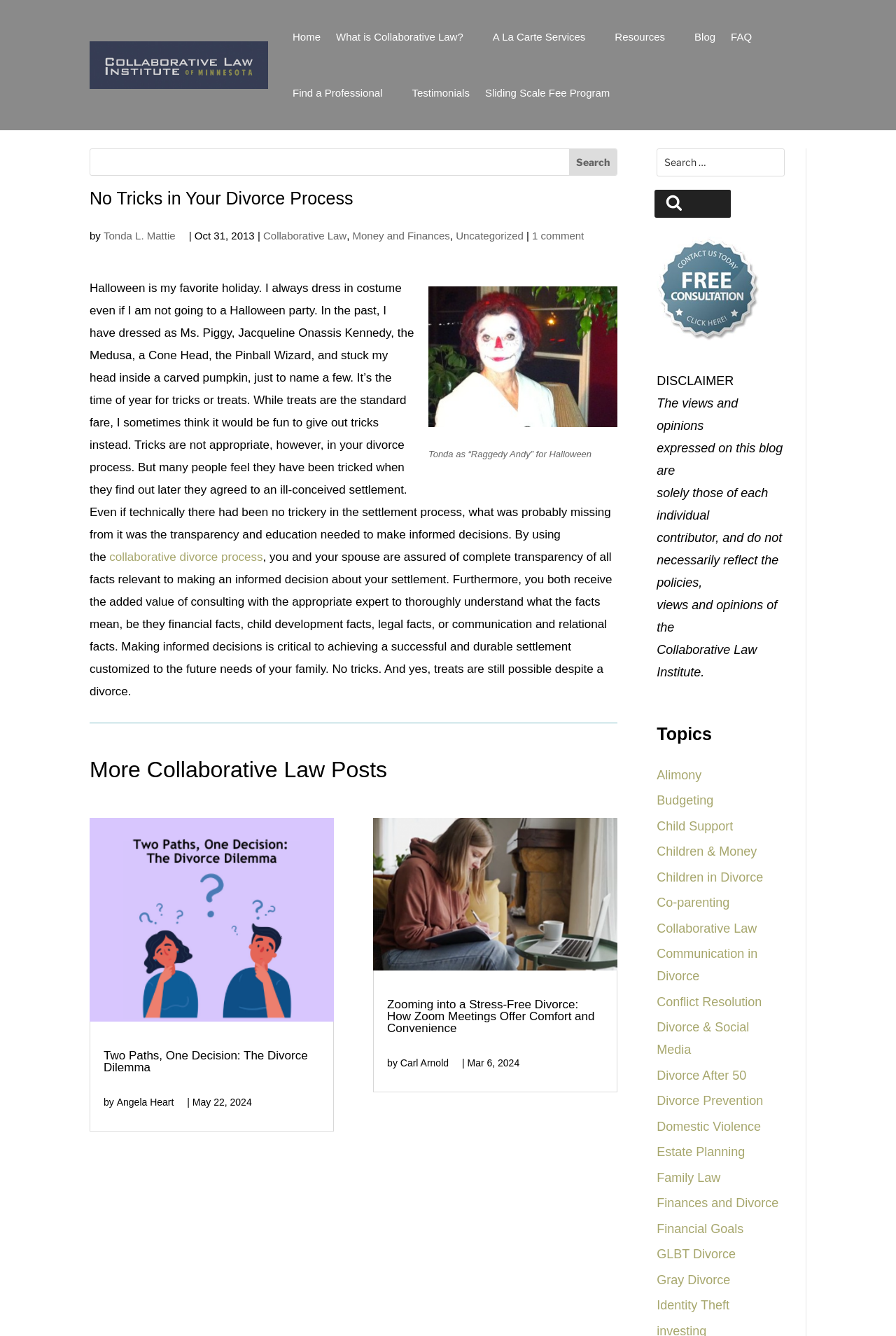Identify the bounding box coordinates of the element to click to follow this instruction: 'Find a professional'. Ensure the coordinates are four float values between 0 and 1, provided as [left, top, right, bottom].

[0.327, 0.049, 0.443, 0.091]